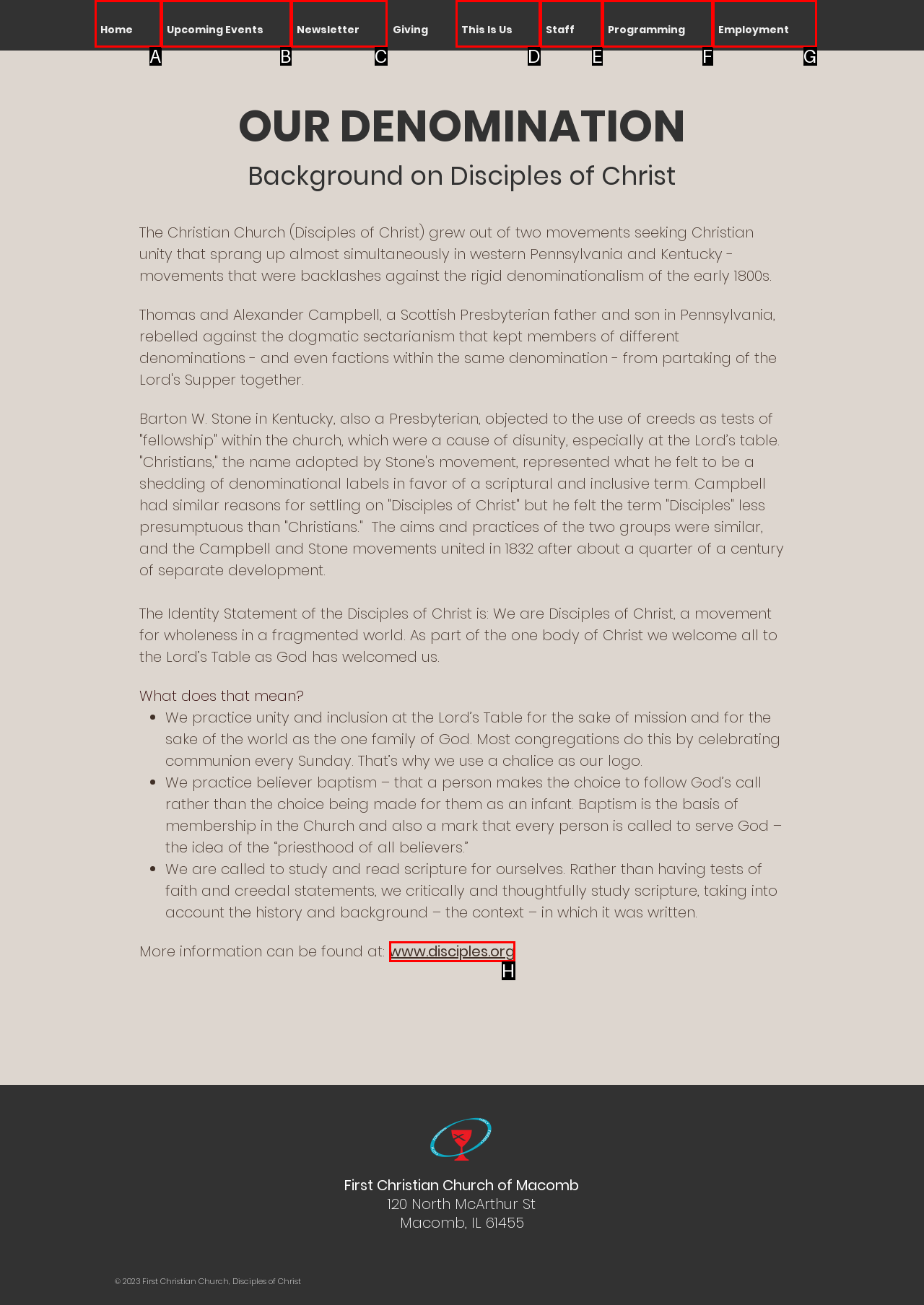Given the description: Newsletter, select the HTML element that best matches it. Reply with the letter of your chosen option.

C